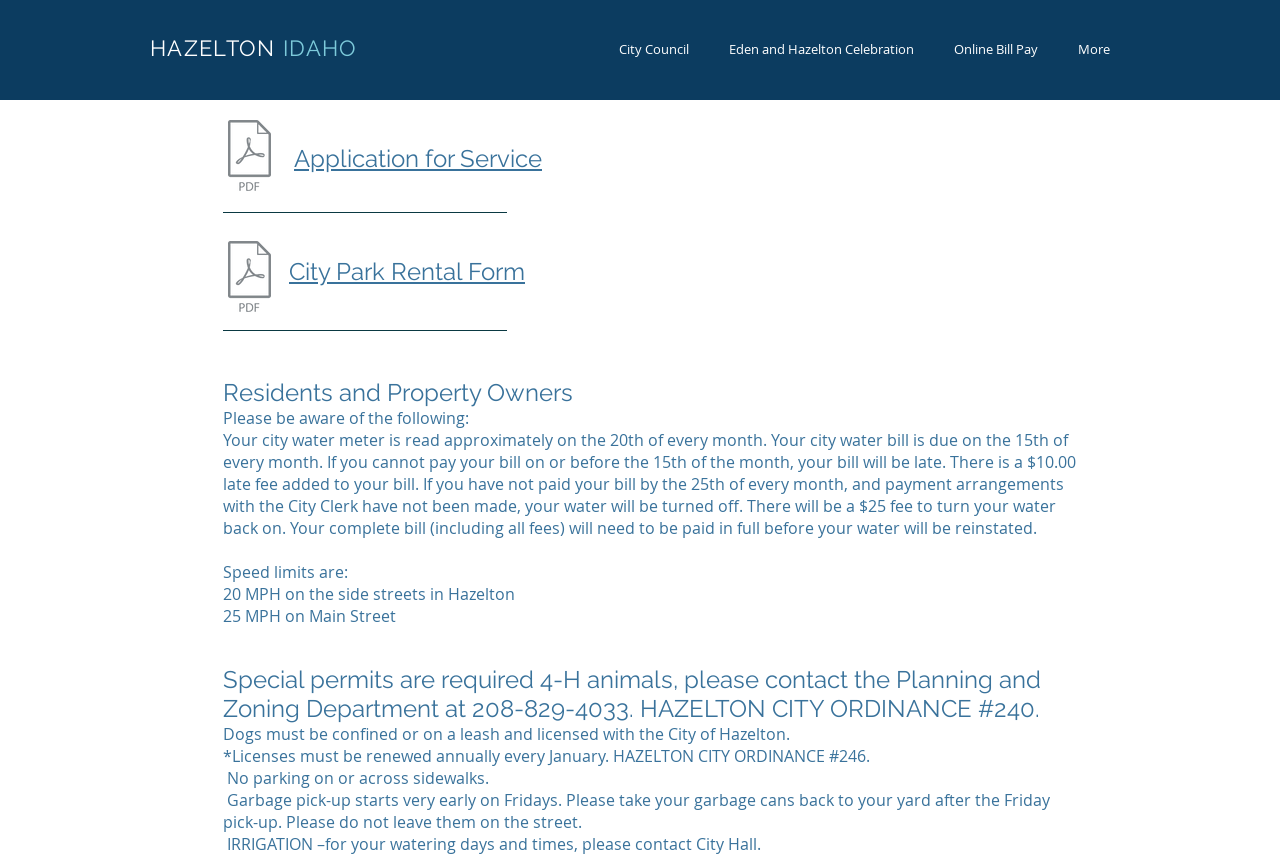Determine the bounding box for the HTML element described here: "City Council". The coordinates should be given as [left, top, right, bottom] with each number being a float between 0 and 1.

[0.468, 0.044, 0.554, 0.071]